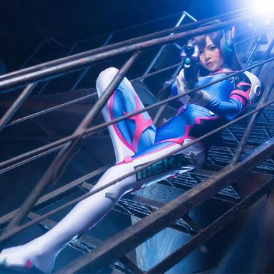Elaborate on the contents of the image in a comprehensive manner.

The image showcases a vibrant portrayal of D.VA, a popular character from the Overwatch video game series. She is depicted in a dynamic pose, skillfully balancing on a metal structure that adds a sense of action and intensity. D.VA's costume is characterized by its striking blue and pink colors, featuring a form-fitting design typical of her mech pilot outfit. Her confident expression and the way she wields dual weapons emphasize her role as a fierce gamer and skilled combatant. The backdrop features dramatic lighting, enhancing the overall atmosphere and highlighting the intricate details of her costume, making it a captivating representation of this iconic character.